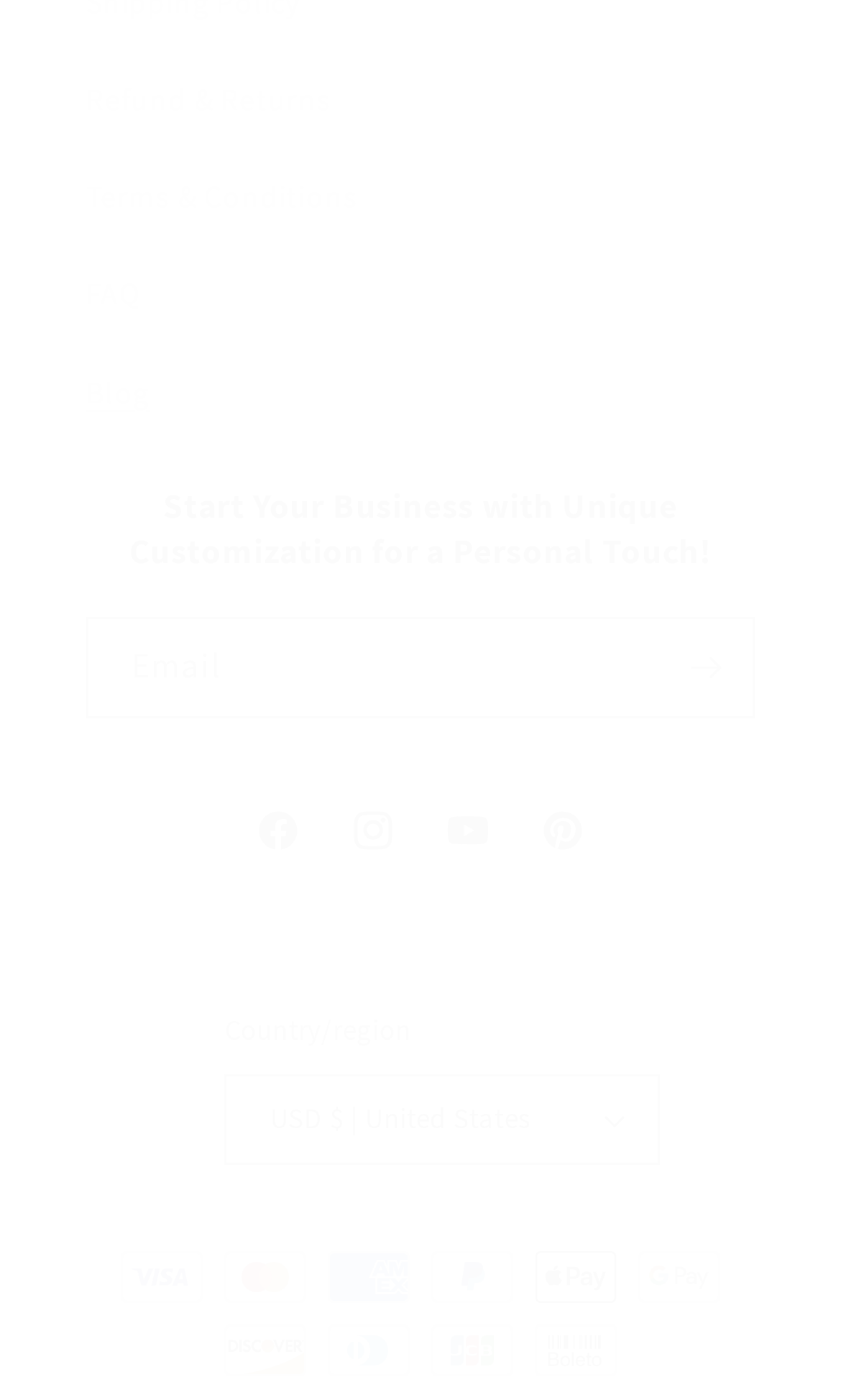Can you specify the bounding box coordinates of the area that needs to be clicked to fulfill the following instruction: "Subscribe to the newsletter"?

[0.105, 0.443, 0.895, 0.512]